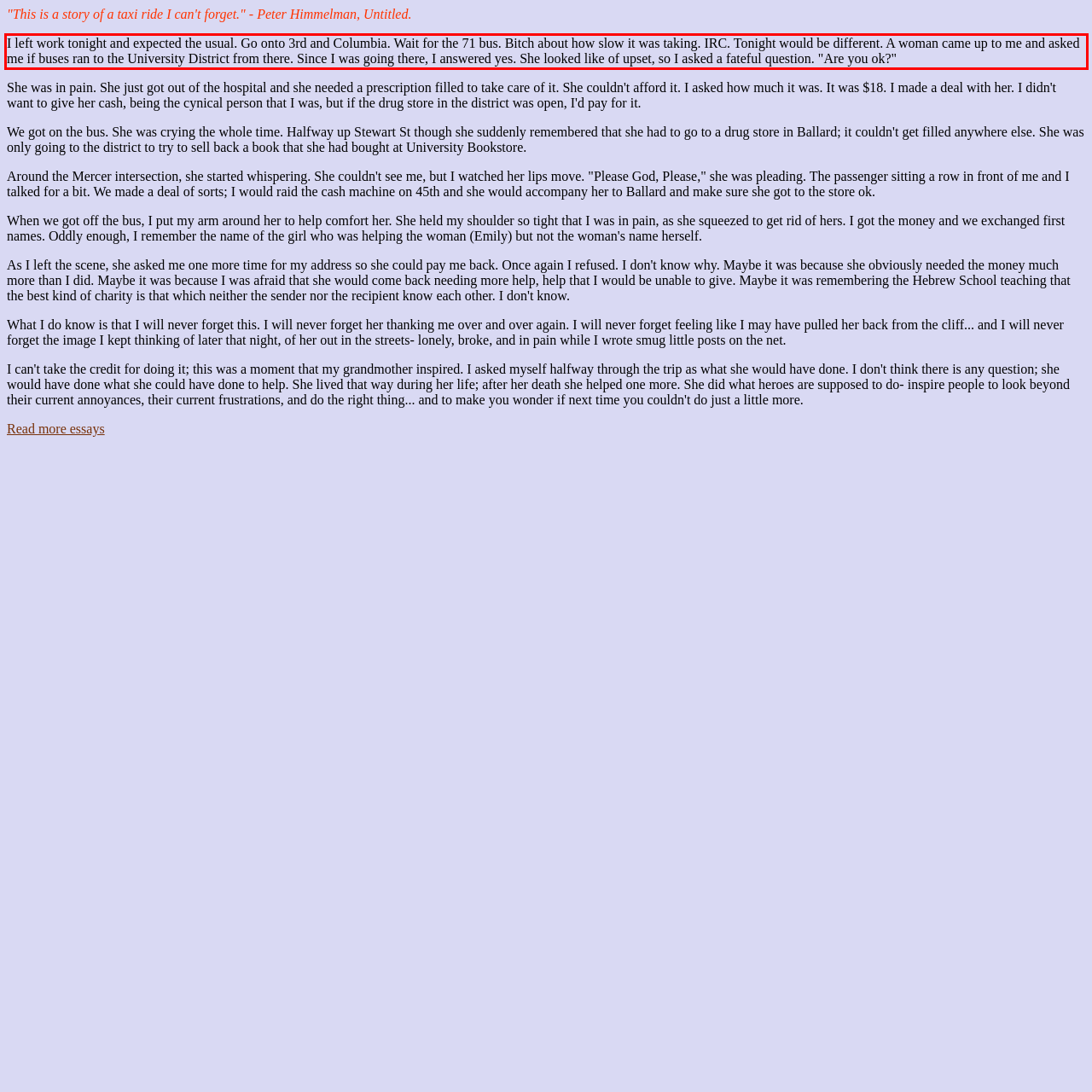Identify the text within the red bounding box on the webpage screenshot and generate the extracted text content.

I left work tonight and expected the usual. Go onto 3rd and Columbia. Wait for the 71 bus. Bitch about how slow it was taking. IRC. Tonight would be different. A woman came up to me and asked me if buses ran to the University District from there. Since I was going there, I answered yes. She looked like of upset, so I asked a fateful question. "Are you ok?"